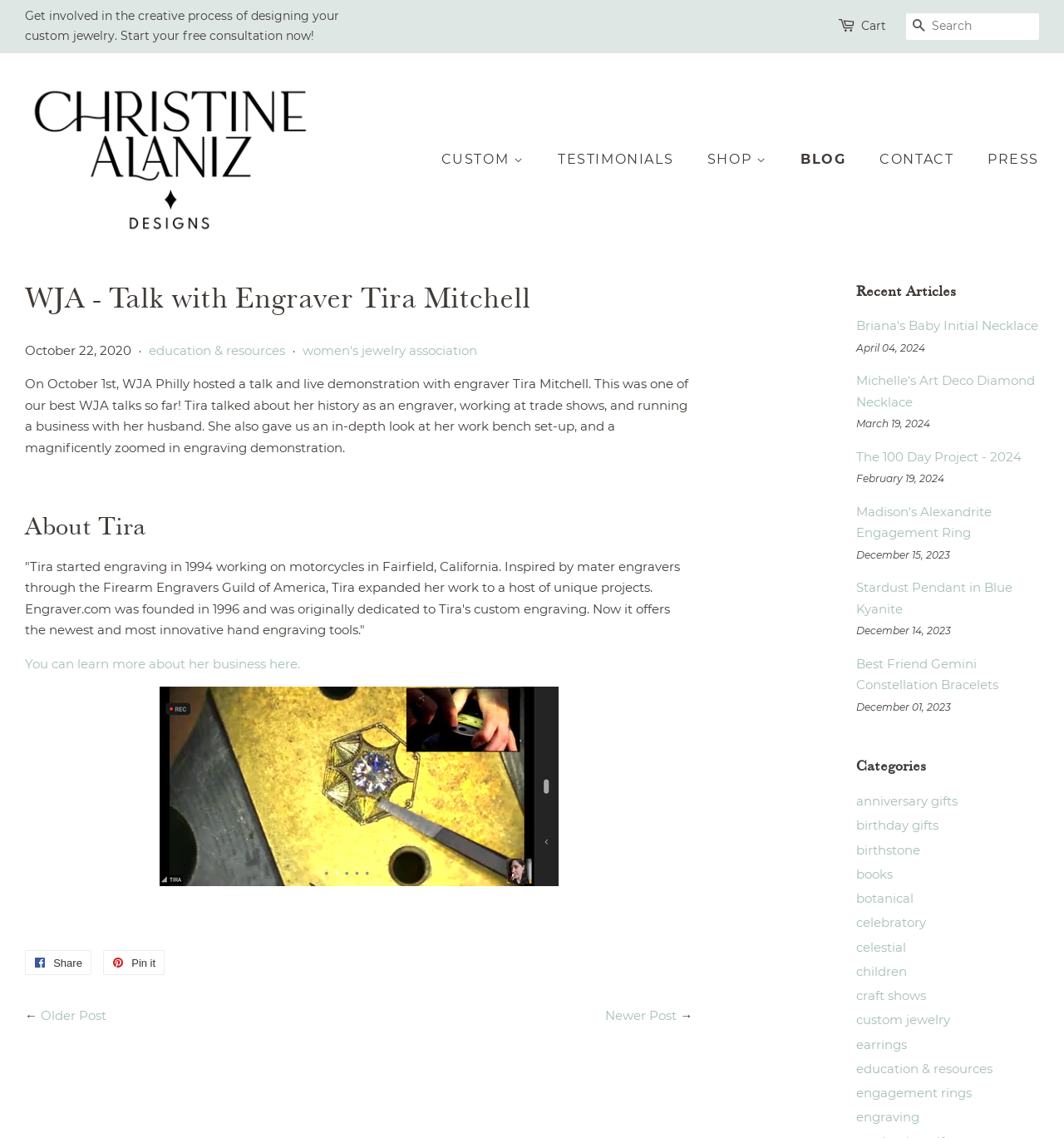Please specify the bounding box coordinates of the area that should be clicked to accomplish the following instruction: "Read the blog". The coordinates should consist of four float numbers between 0 and 1, i.e., [left, top, right, bottom].

[0.741, 0.125, 0.811, 0.155]